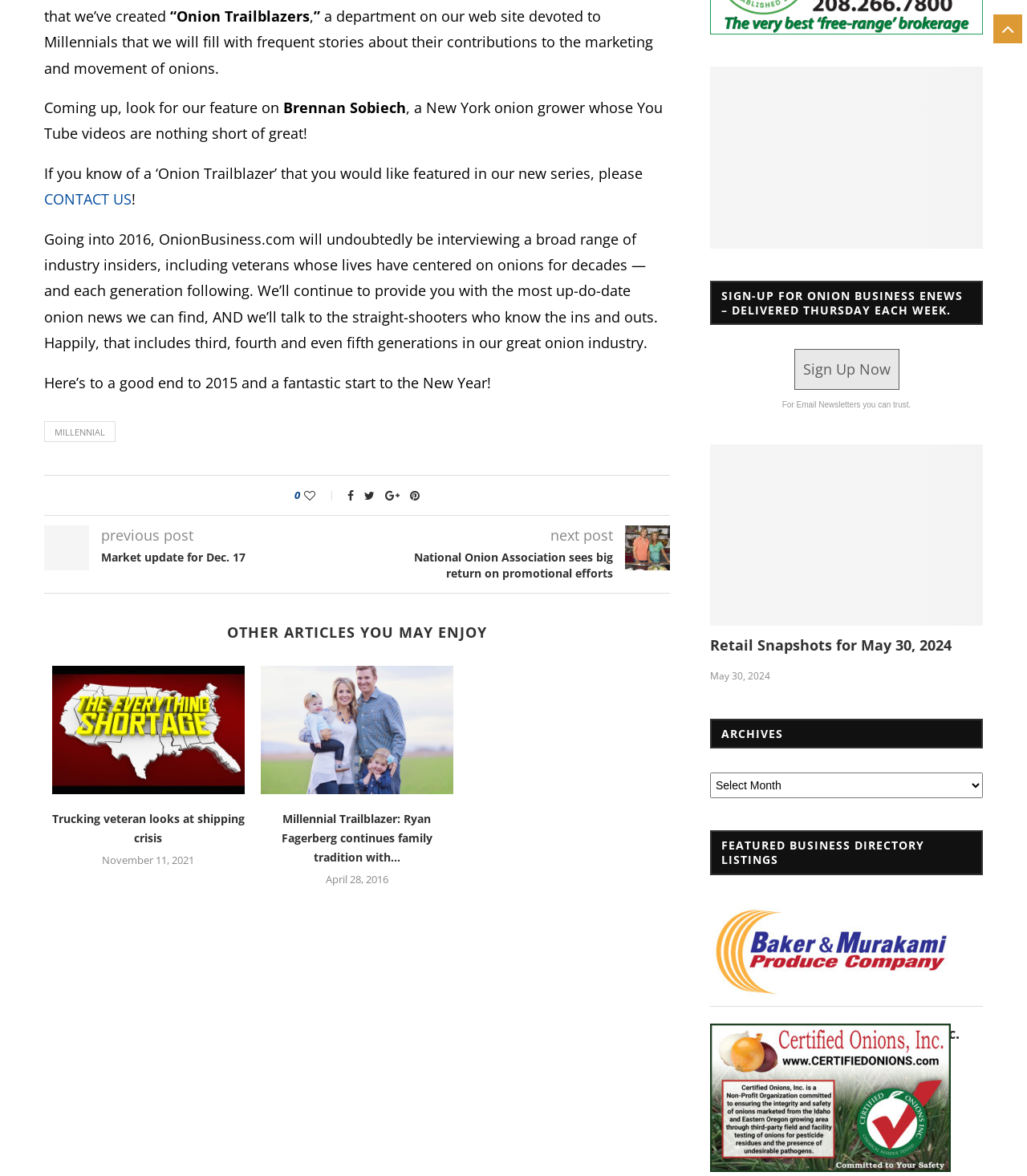Please locate the bounding box coordinates of the region I need to click to follow this instruction: "Click the 'Sign Up Now' button".

[0.773, 0.286, 0.875, 0.32]